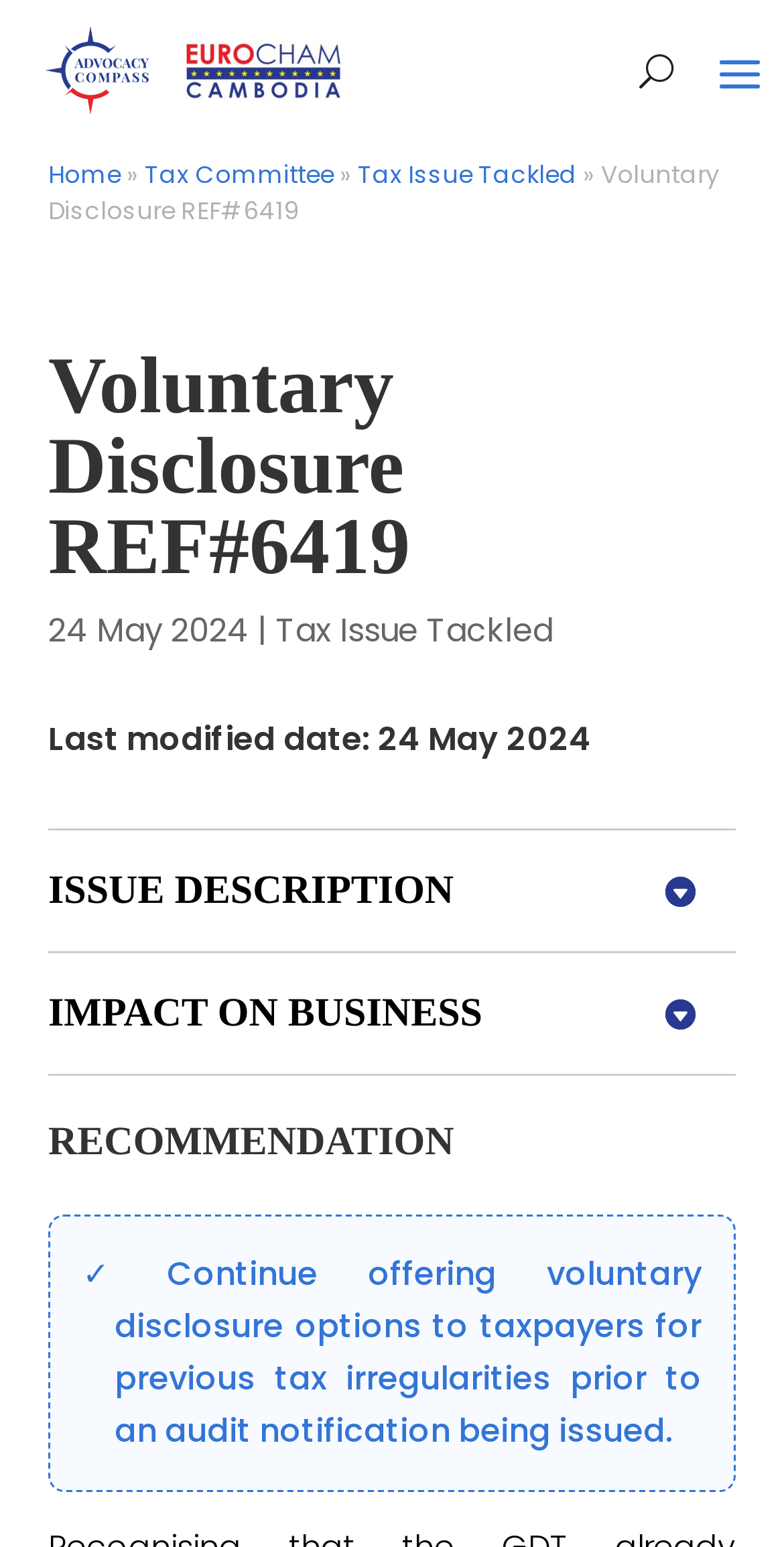Identify and provide the bounding box for the element described by: "Tax Committee".

[0.185, 0.102, 0.426, 0.124]